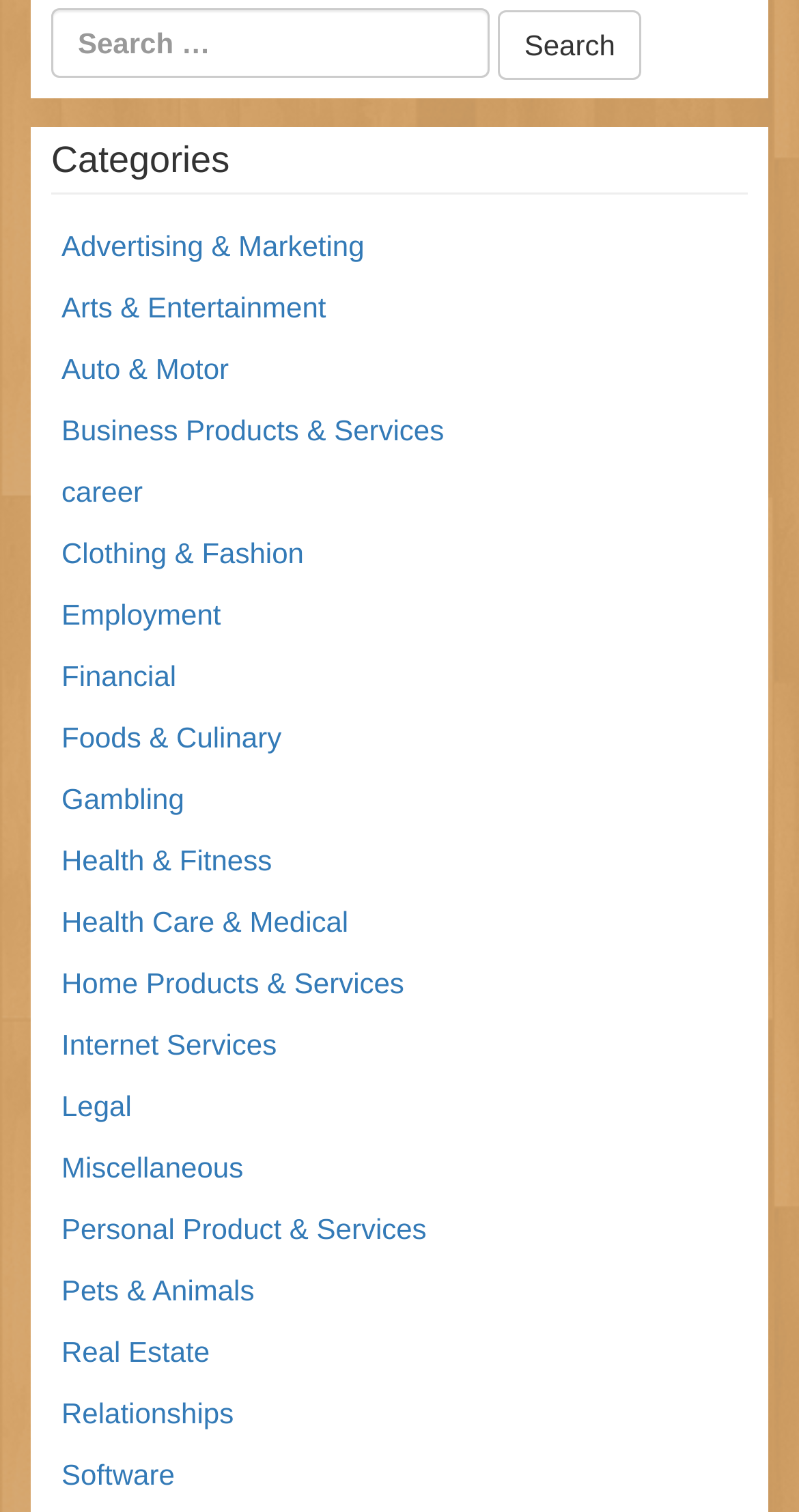Locate the bounding box coordinates of the area to click to fulfill this instruction: "Explore Software". The bounding box should be presented as four float numbers between 0 and 1, in the order [left, top, right, bottom].

[0.077, 0.964, 0.219, 0.986]